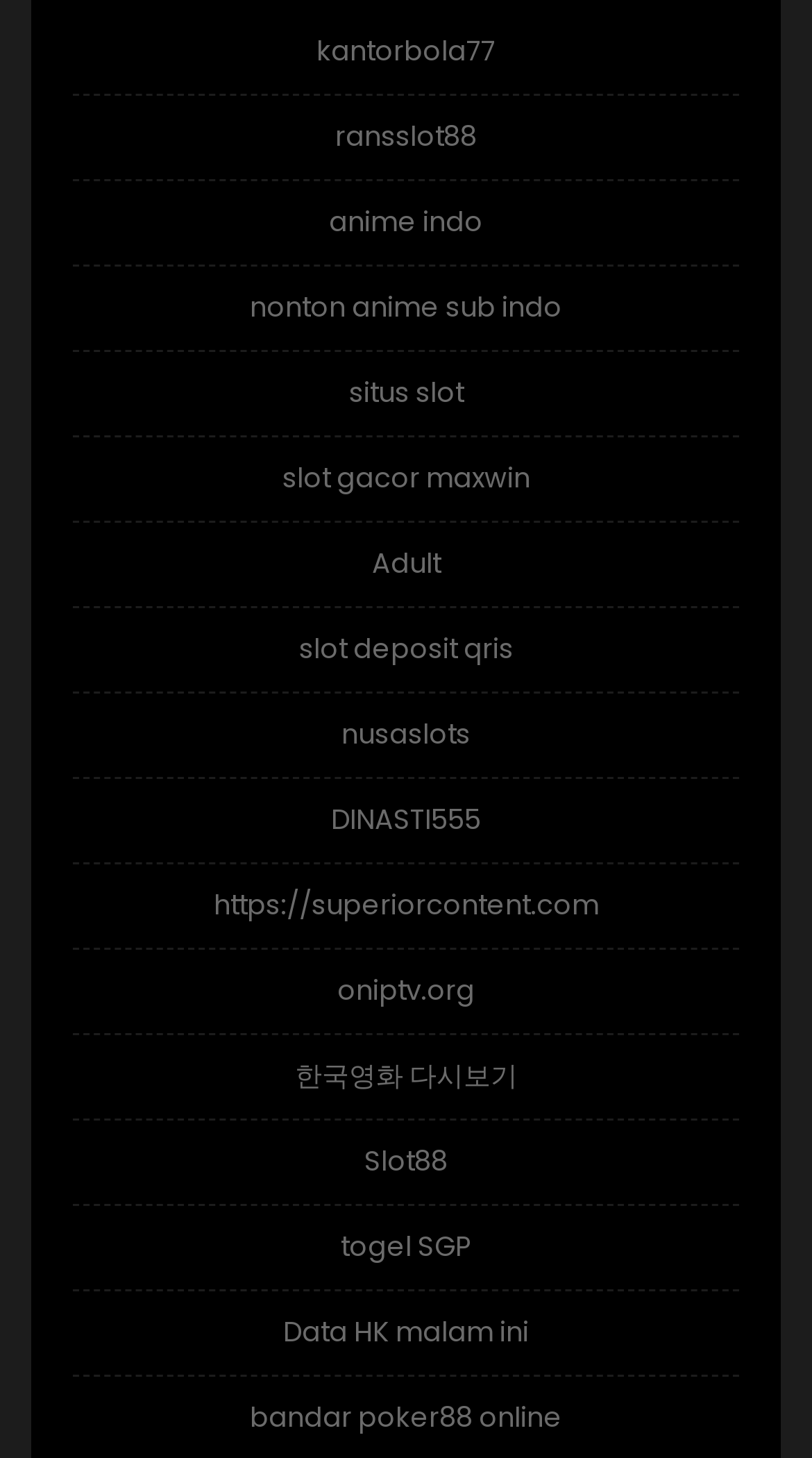Is there a link with Korean text?
Using the visual information, answer the question in a single word or phrase.

Yes